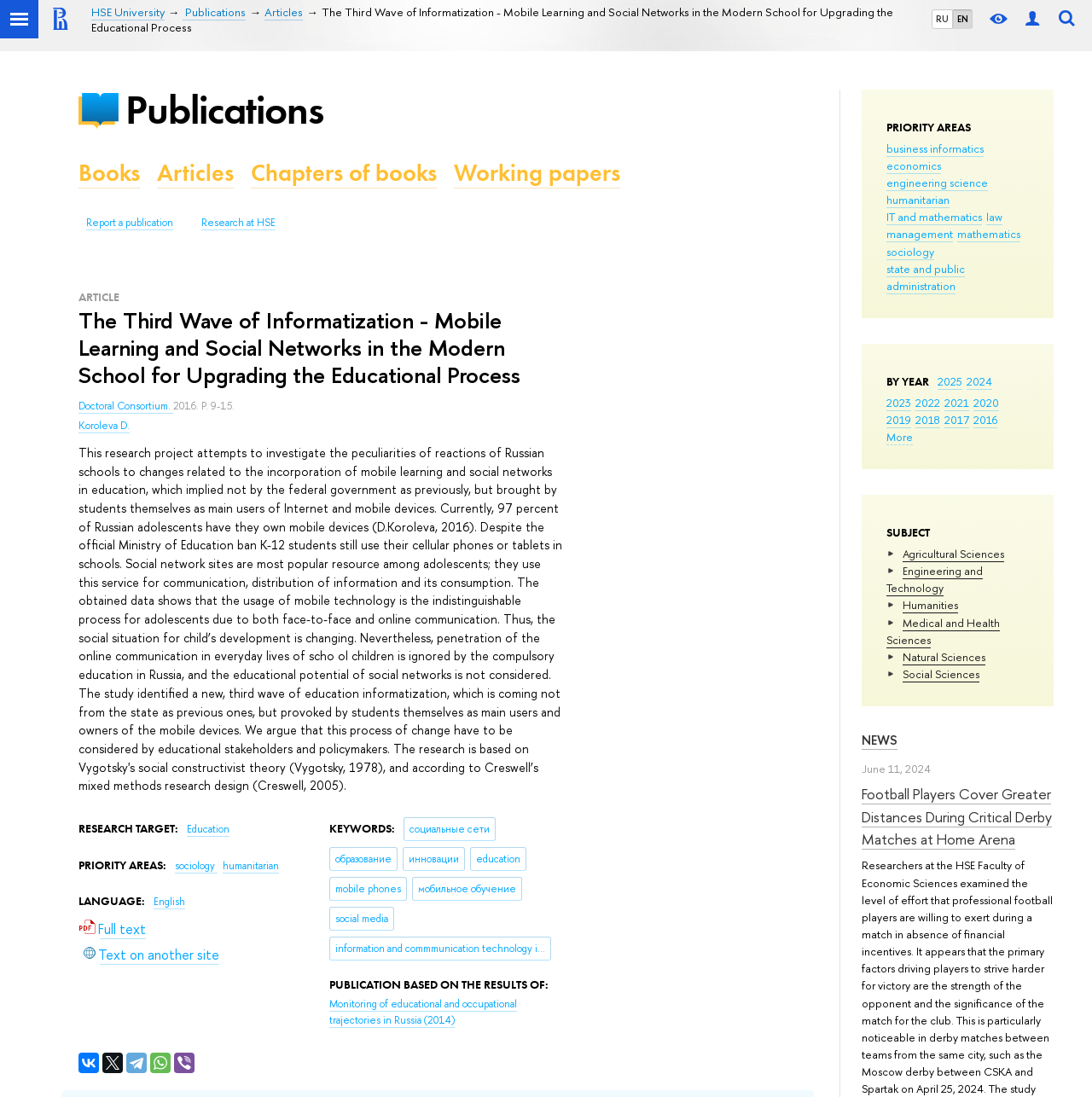Determine the bounding box coordinates of the clickable region to follow the instruction: "Switch to Russian language".

[0.854, 0.009, 0.872, 0.026]